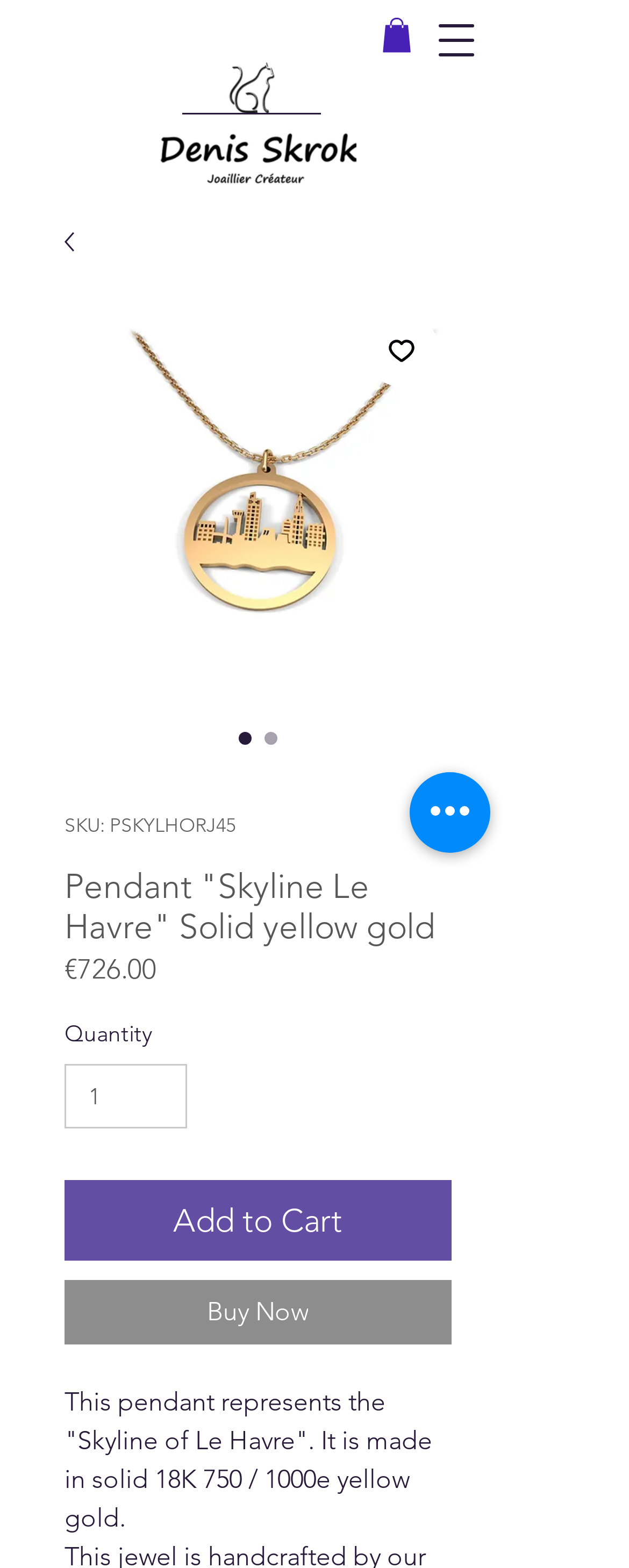What is the emblem of the Denis Skrok brand?
Using the details from the image, give an elaborate explanation to answer the question.

I found the answer by looking at the text element that describes the emblem of the Denis Skrok brand, which states 'The jeweler cat is the emblem of the Denis Skrok brand.'